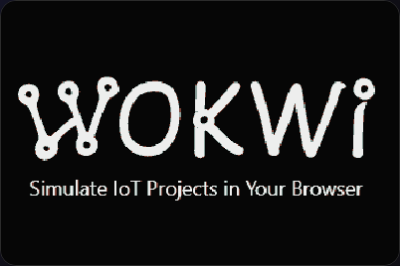Provide a brief response to the question below using one word or phrase:
What is the purpose of Wokwi?

Simulate IoT Projects